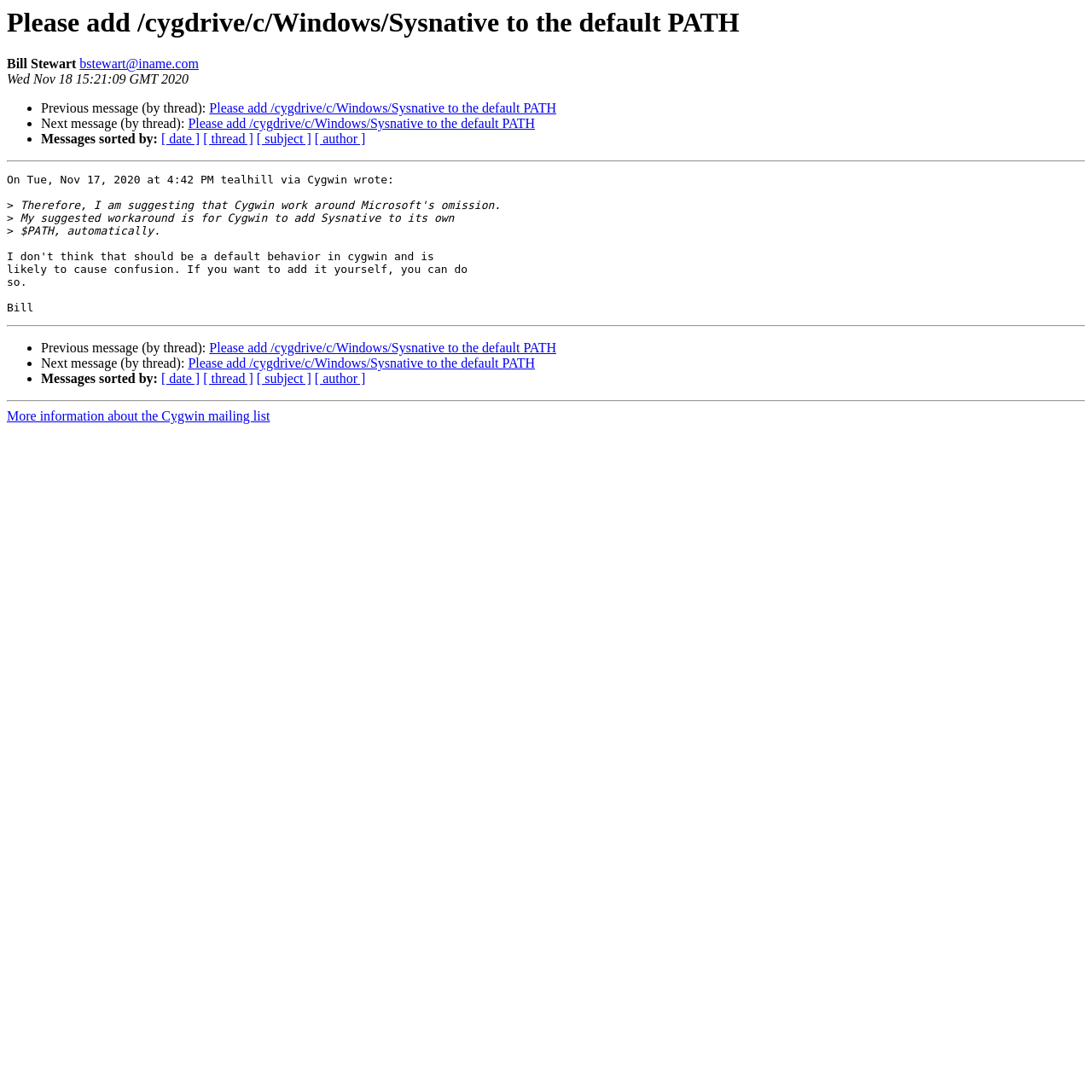Given the content of the image, can you provide a detailed answer to the question?
What are the options to sort messages by?

The options to sort messages by are date, thread, subject, and author, which are indicated by the link elements '[ date ]', '[ thread ]', '[ subject ]', and '[ author ]' with bounding box coordinates [0.148, 0.121, 0.183, 0.134], [0.186, 0.121, 0.232, 0.134], [0.235, 0.121, 0.285, 0.134], and [0.288, 0.121, 0.335, 0.134] respectively.